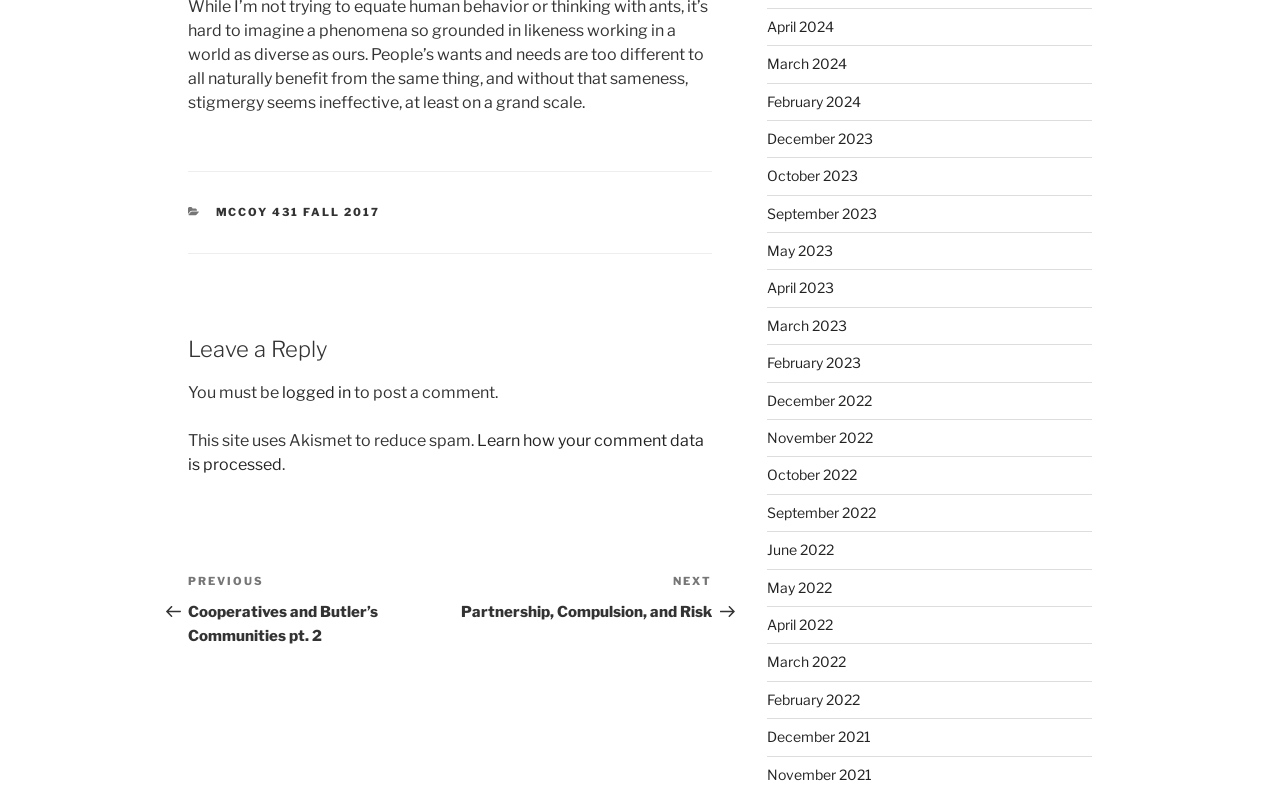Find the bounding box coordinates corresponding to the UI element with the description: "McCoy 431 Fall 2017". The coordinates should be formatted as [left, top, right, bottom], with values as floats between 0 and 1.

[0.168, 0.261, 0.297, 0.278]